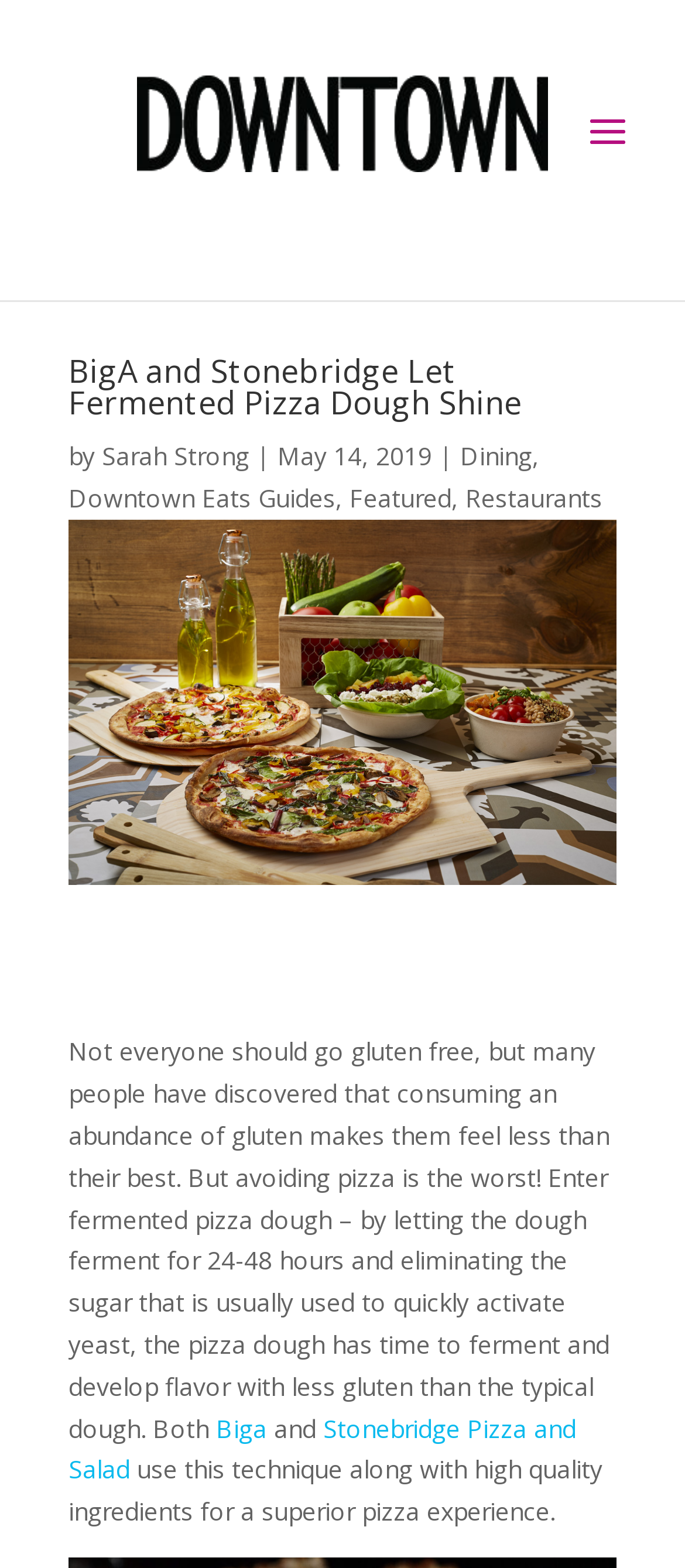What is the topic of the article?
Based on the image, answer the question with as much detail as possible.

The topic of the article can be inferred from the text, which talks about fermented pizza dough and its benefits, as well as two pizza spots that use this technique.